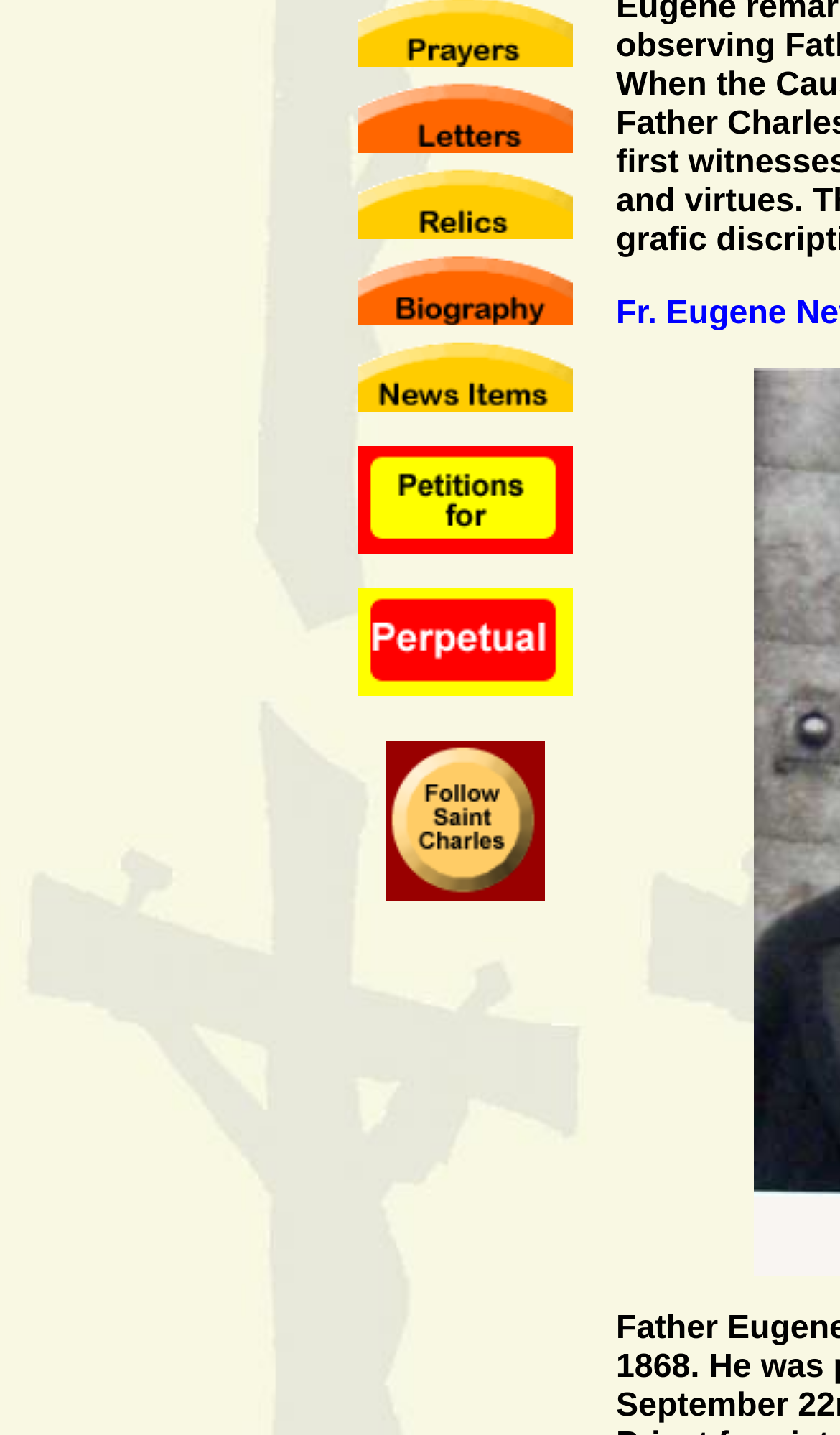Given the element description alt="Follow", predict the bounding box coordinates for the UI element in the webpage screenshot. The format should be (top-left x, top-left y, bottom-right x, bottom-right y), and the values should be between 0 and 1.

[0.459, 0.608, 0.649, 0.634]